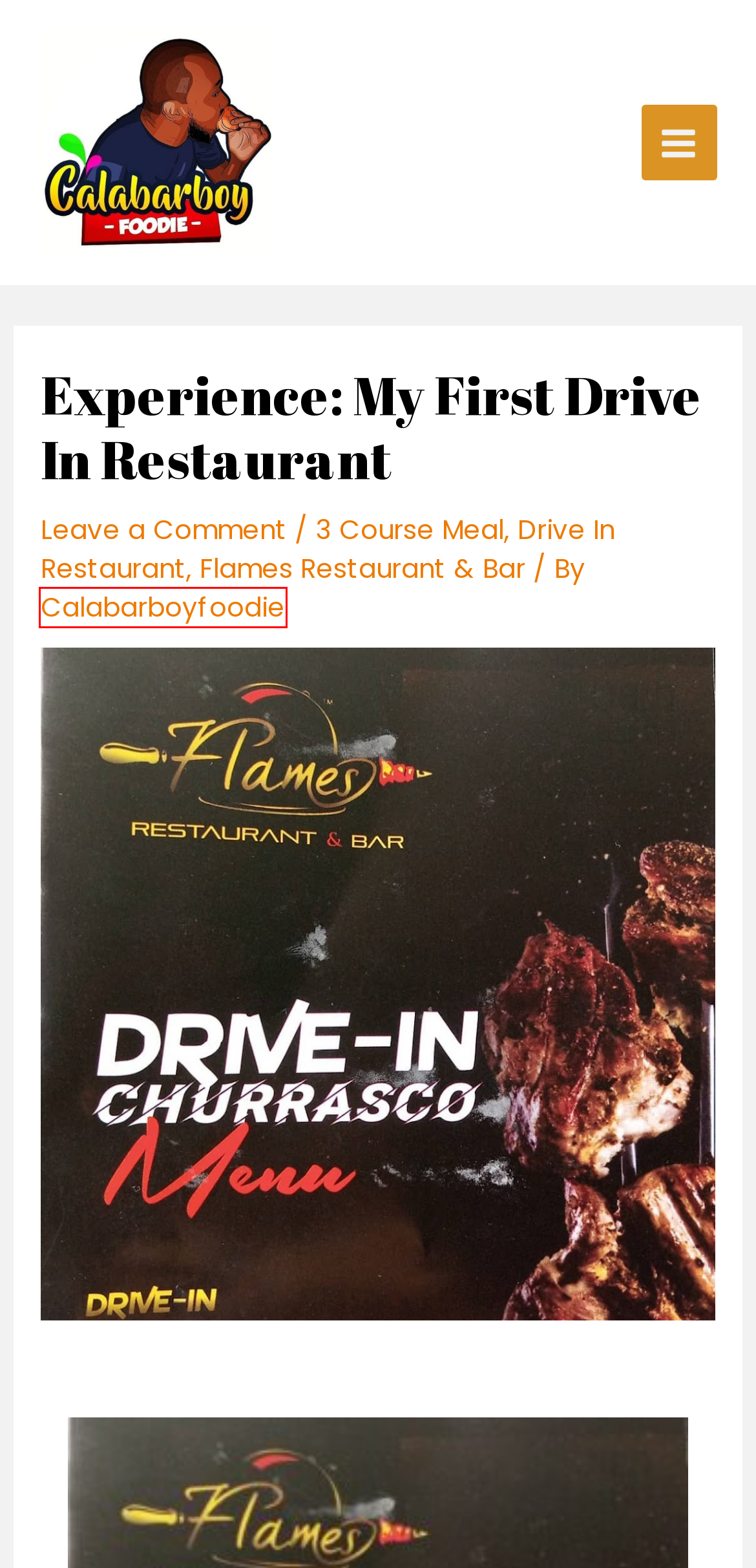A screenshot of a webpage is provided, featuring a red bounding box around a specific UI element. Identify the webpage description that most accurately reflects the new webpage after interacting with the selected element. Here are the candidates:
A. Calabarboyfoodie – calabarboyfoodie.com
B. 3 Course Meal – calabarboyfoodie.com
C. FanIce – calabarboyfoodie.com
D. May 2020 – calabarboyfoodie.com
E. Salads – calabarboyfoodie.com
F. calabarboyfoodie.com – Food Review blog
G. Flames Restaurant & Bar – calabarboyfoodie.com
H. Doughnut – calabarboyfoodie.com

A